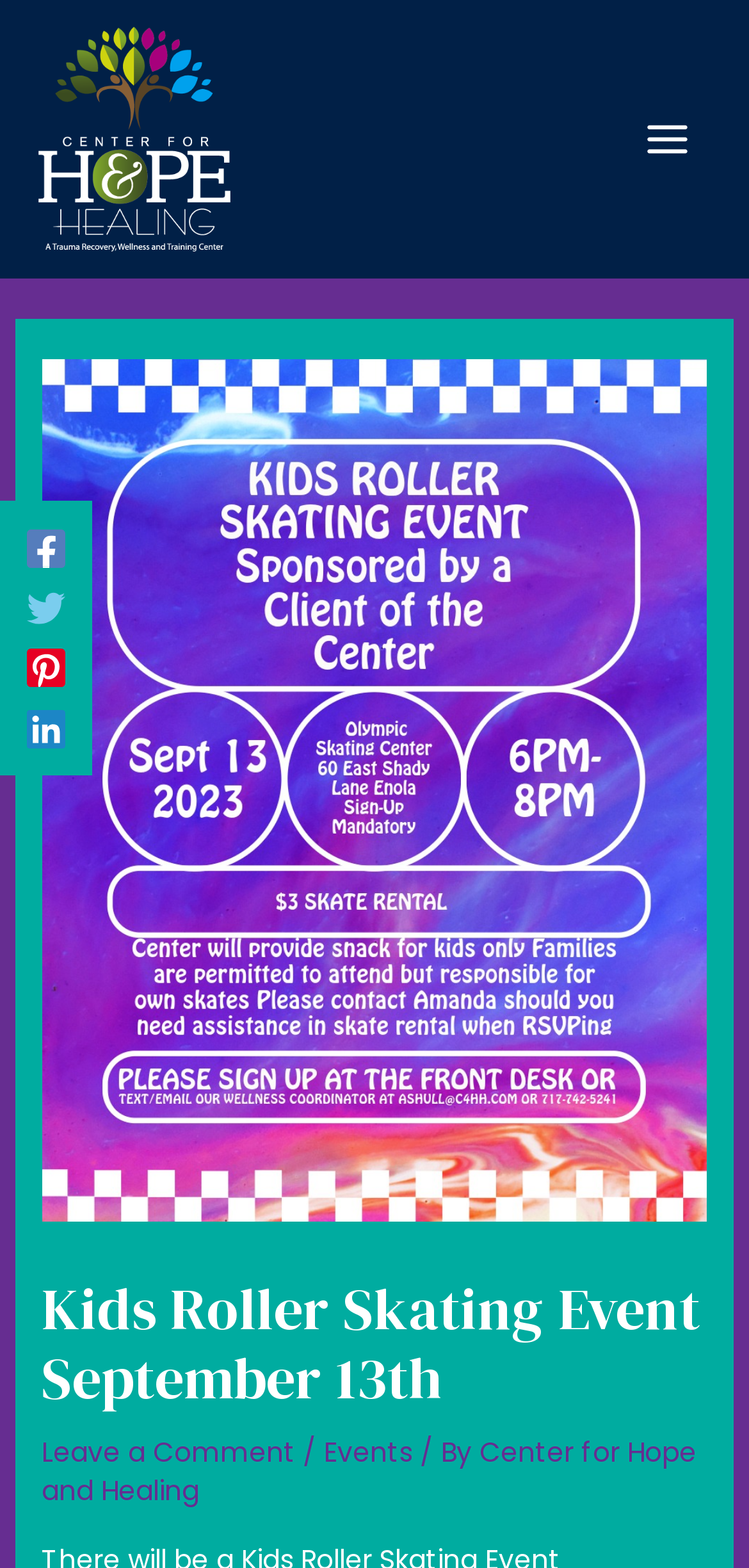Bounding box coordinates must be specified in the format (top-left x, top-left y, bottom-right x, bottom-right y). All values should be floating point numbers between 0 and 1. What are the bounding box coordinates of the UI element described as: Main Menu

[0.831, 0.061, 0.949, 0.117]